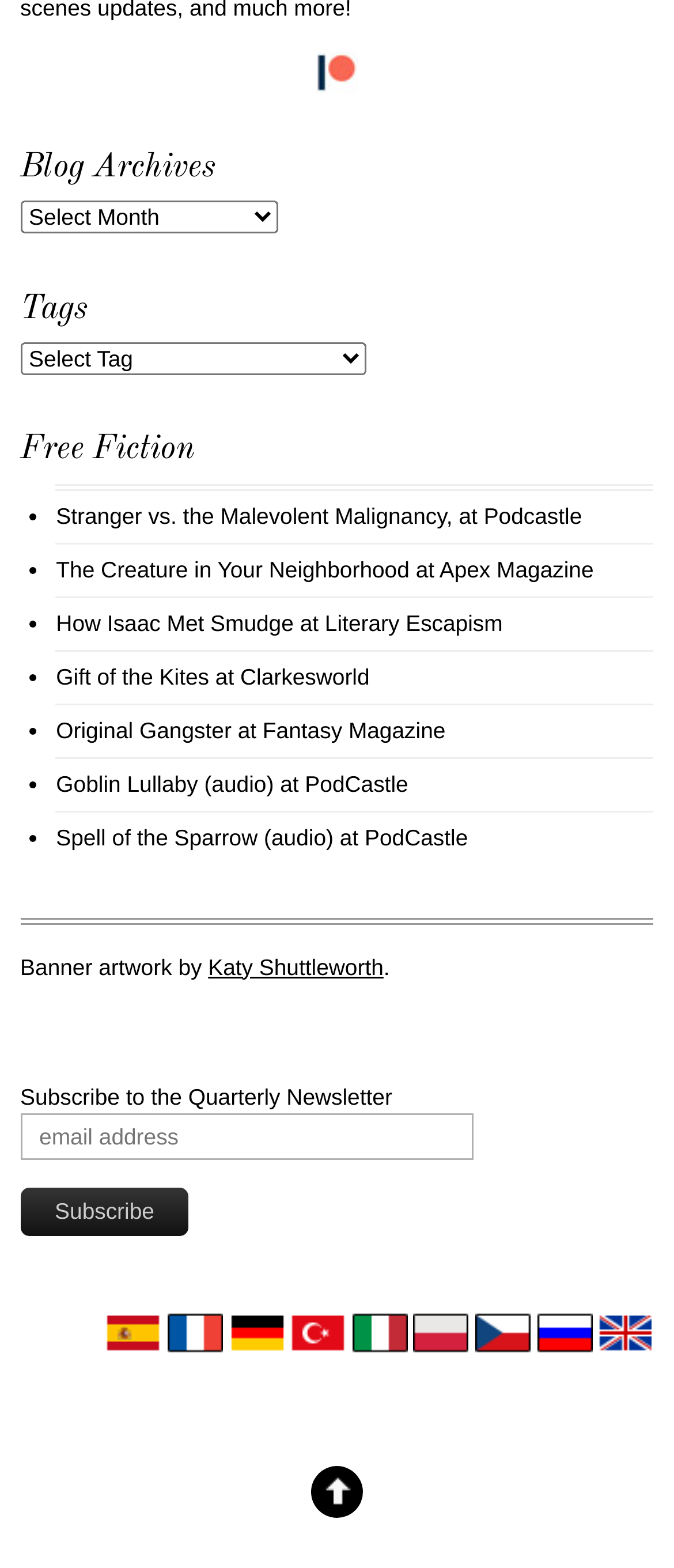How many fiction links are listed?
Answer the question with a detailed explanation, including all necessary information.

There are 6 fiction links listed, which are identified by their OCR text and bounding box coordinates. They are 'Stranger vs. the Malevolent Malignancy', 'The Creature in Your Neighborhood', 'How Isaac Met Smudge', 'Gift of the Kites', 'Original Gangster', and 'Goblin Lullaby (audio)'.